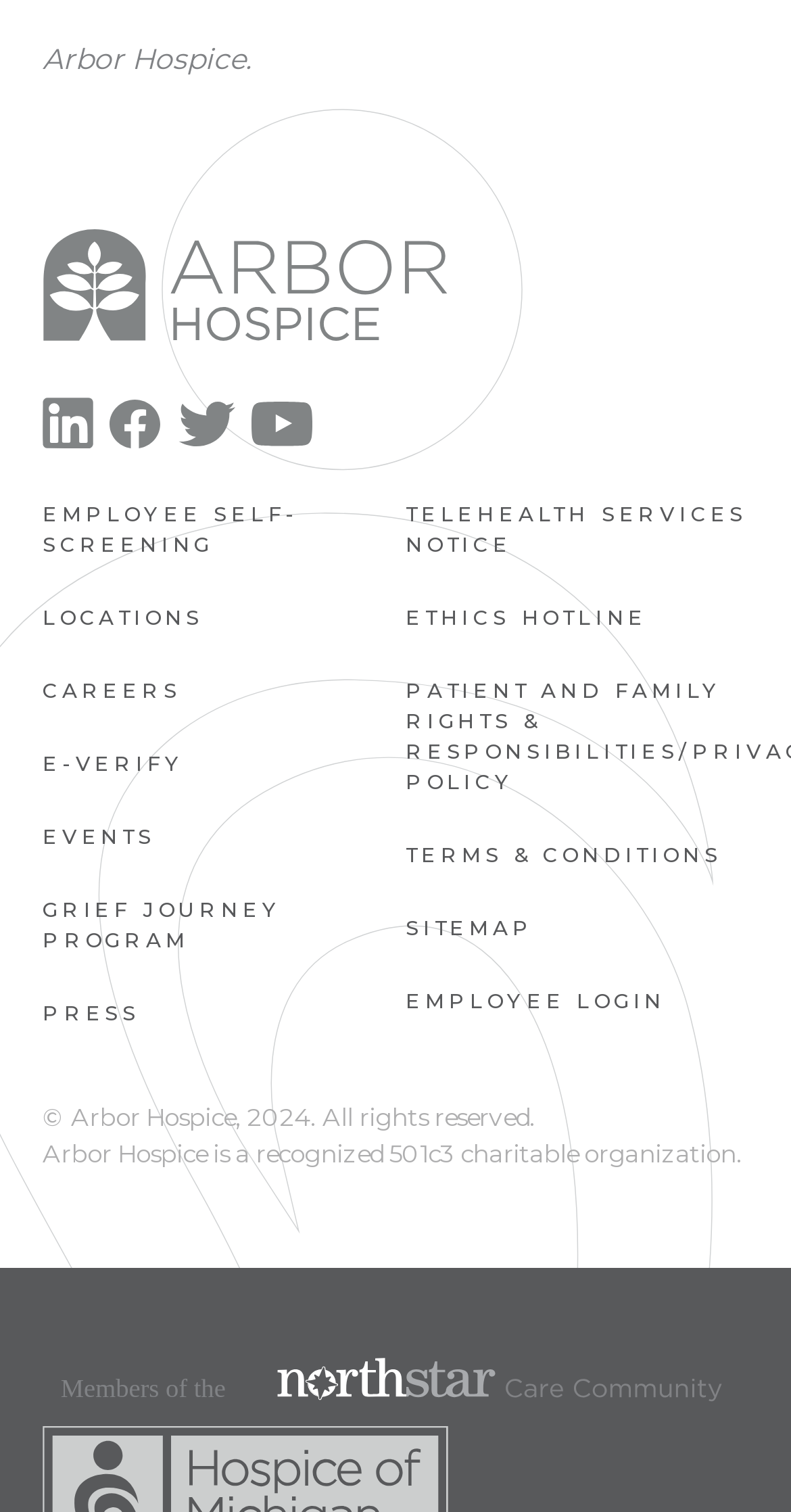Please find the bounding box coordinates of the element that you should click to achieve the following instruction: "Go to LOCATIONS". The coordinates should be presented as four float numbers between 0 and 1: [left, top, right, bottom].

[0.054, 0.399, 0.257, 0.417]